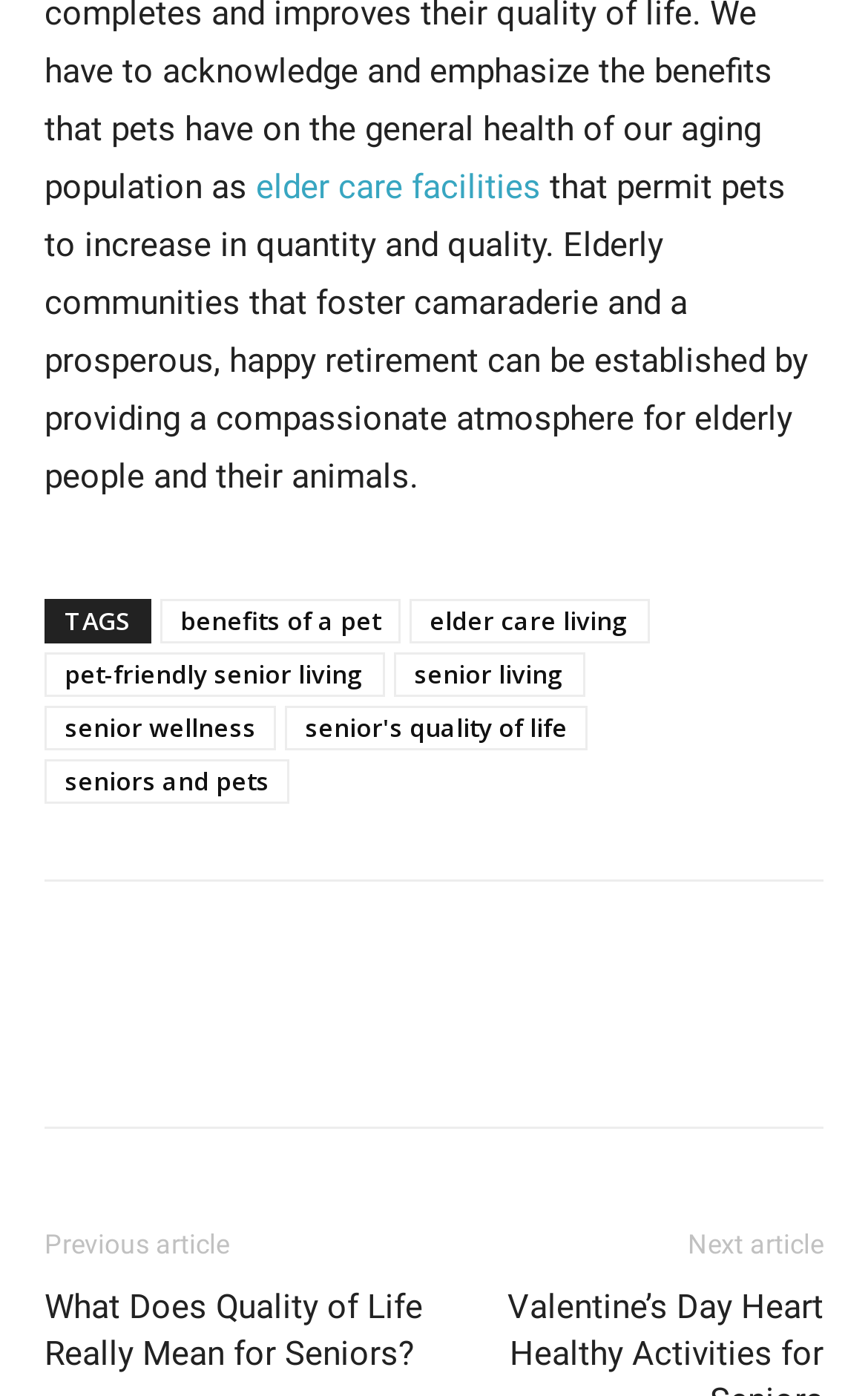Please find the bounding box coordinates for the clickable element needed to perform this instruction: "Like the Facebook page".

[0.051, 0.666, 0.821, 0.699]